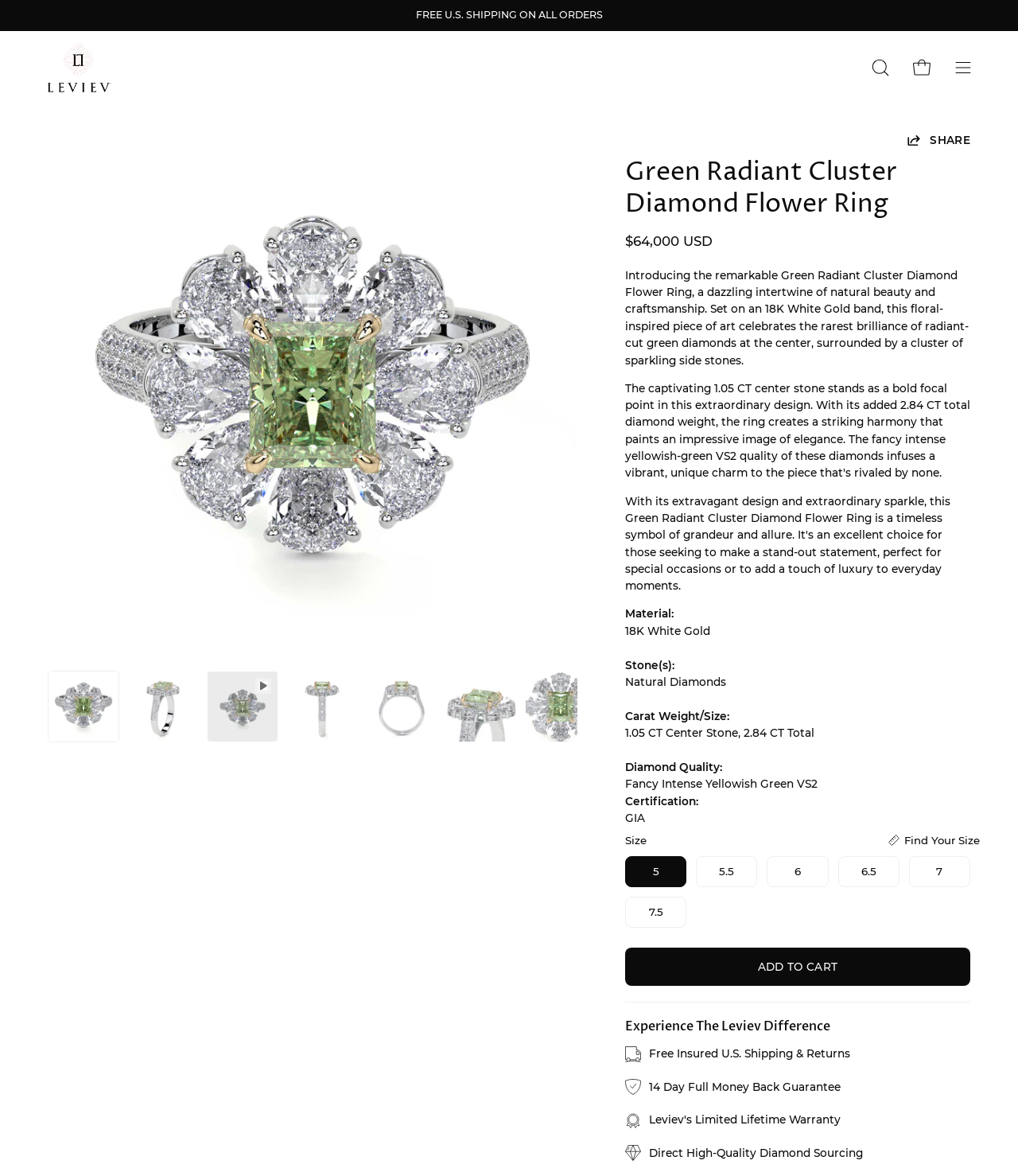Find the bounding box coordinates for the area that should be clicked to accomplish the instruction: "Click on 'ITM/Learning in Engineering Sciences'".

None